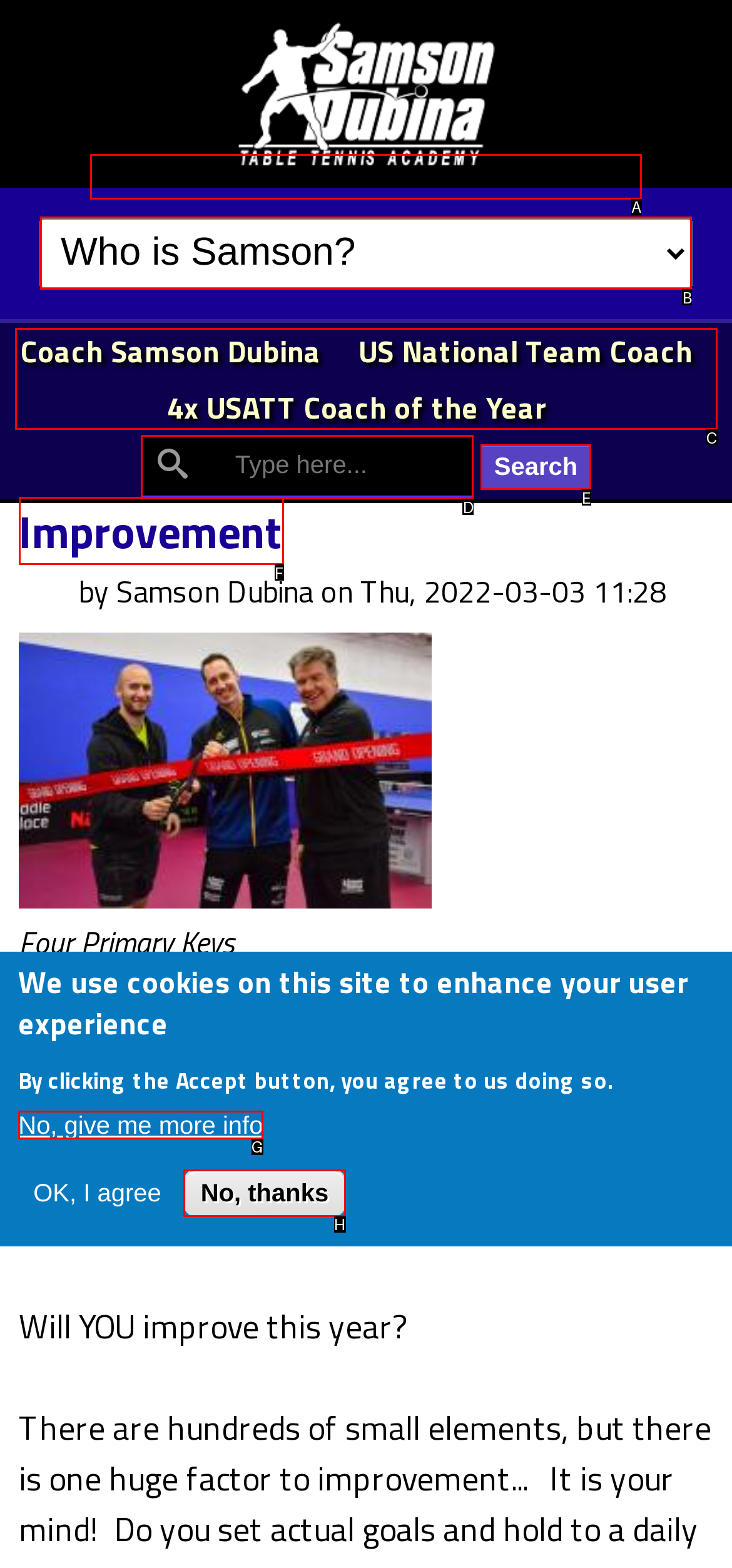Tell me which one HTML element best matches the description: Powered by Invision Community
Answer with the option's letter from the given choices directly.

None